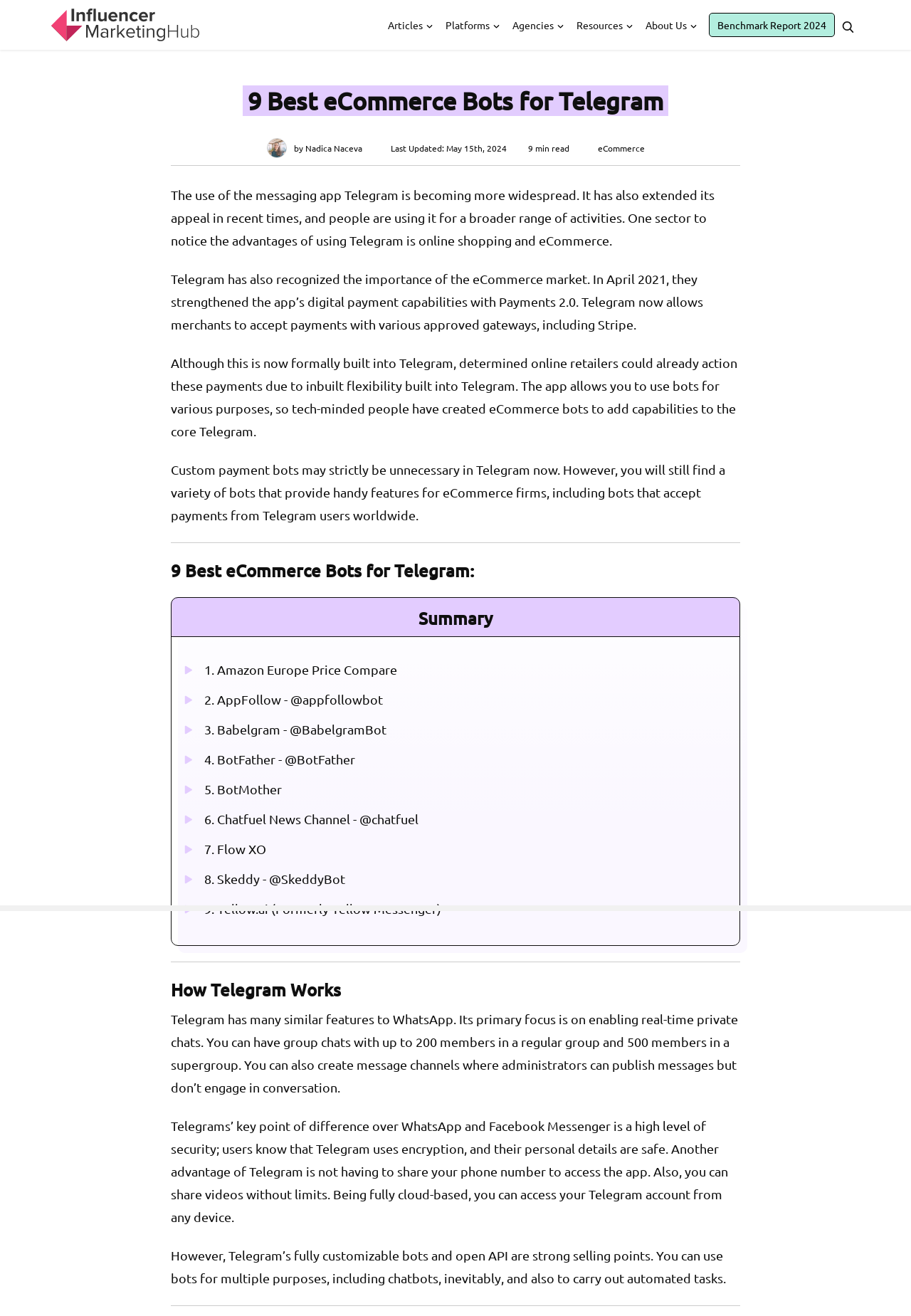Specify the bounding box coordinates of the element's area that should be clicked to execute the given instruction: "Learn about eCommerce". The coordinates should be four float numbers between 0 and 1, i.e., [left, top, right, bottom].

[0.656, 0.108, 0.707, 0.117]